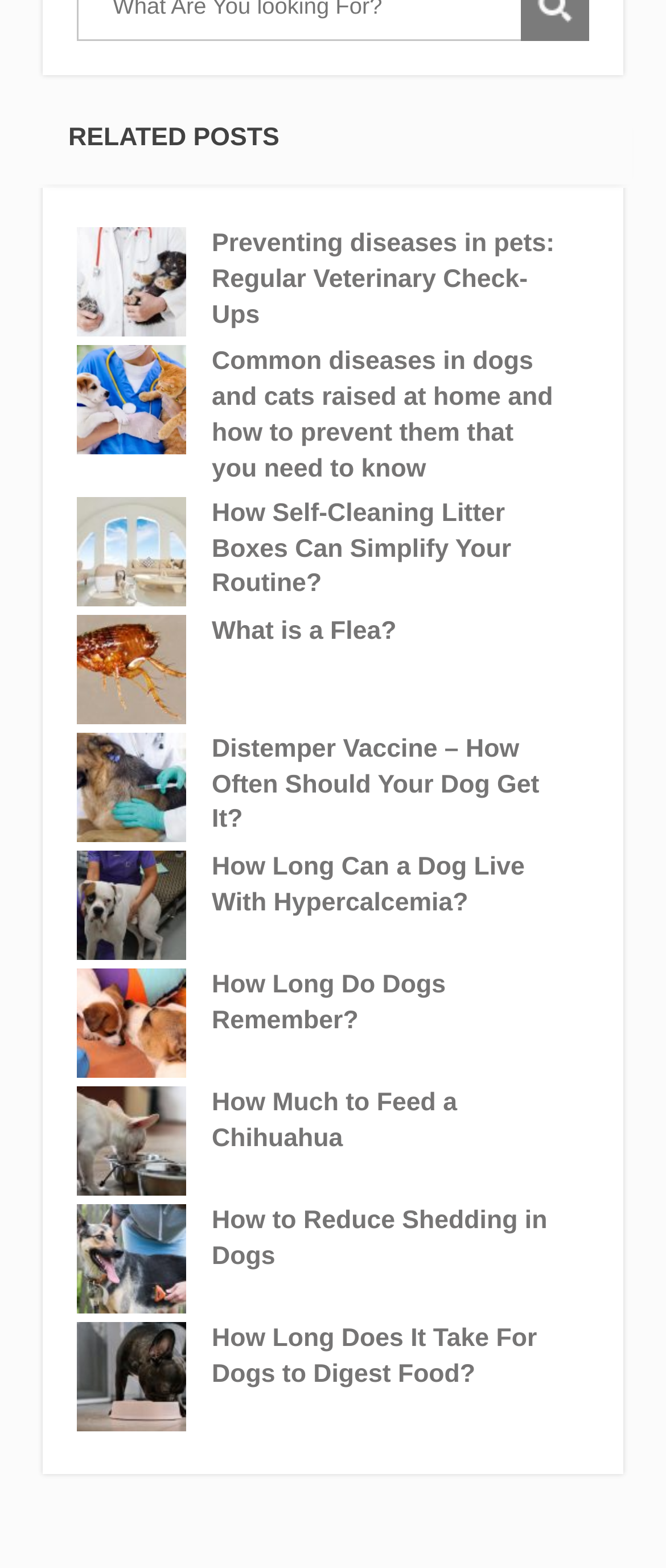Can you specify the bounding box coordinates for the region that should be clicked to fulfill this instruction: "view related post about preventing diseases in pets".

[0.318, 0.145, 0.833, 0.213]